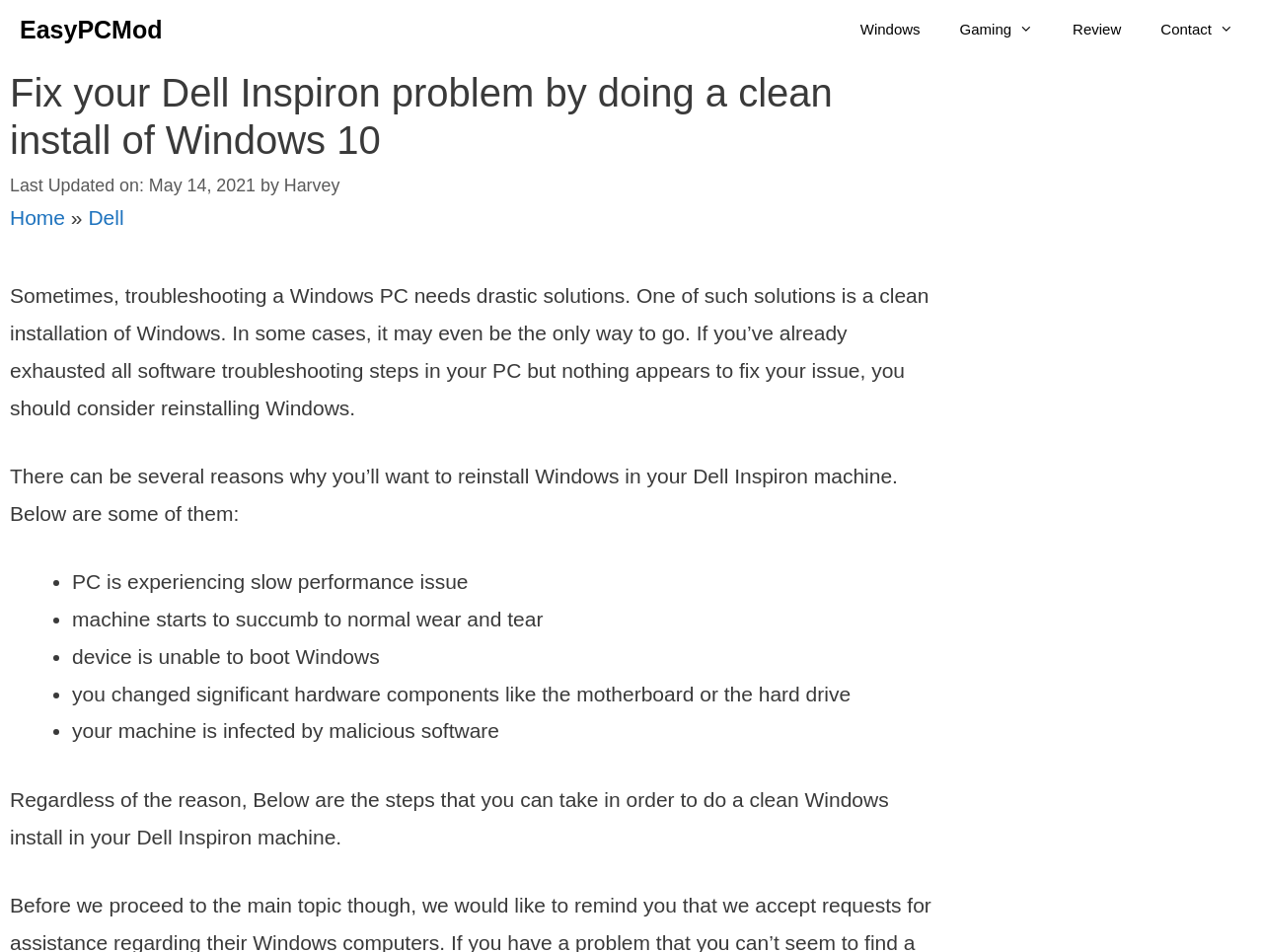Please determine the bounding box coordinates of the section I need to click to accomplish this instruction: "Click on the 'EasyPCMod' link".

[0.016, 0.0, 0.129, 0.062]